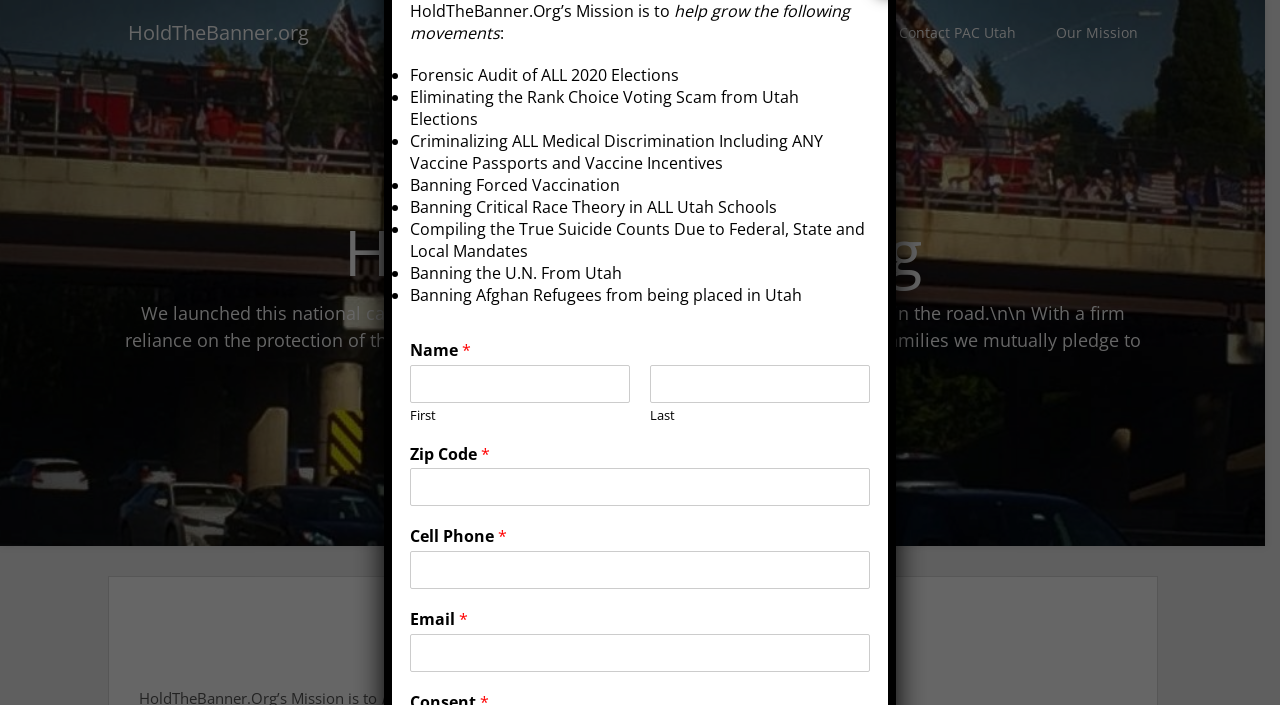What is the name of the organization?
Answer the question with a single word or phrase by looking at the picture.

HoldTheBanner.org